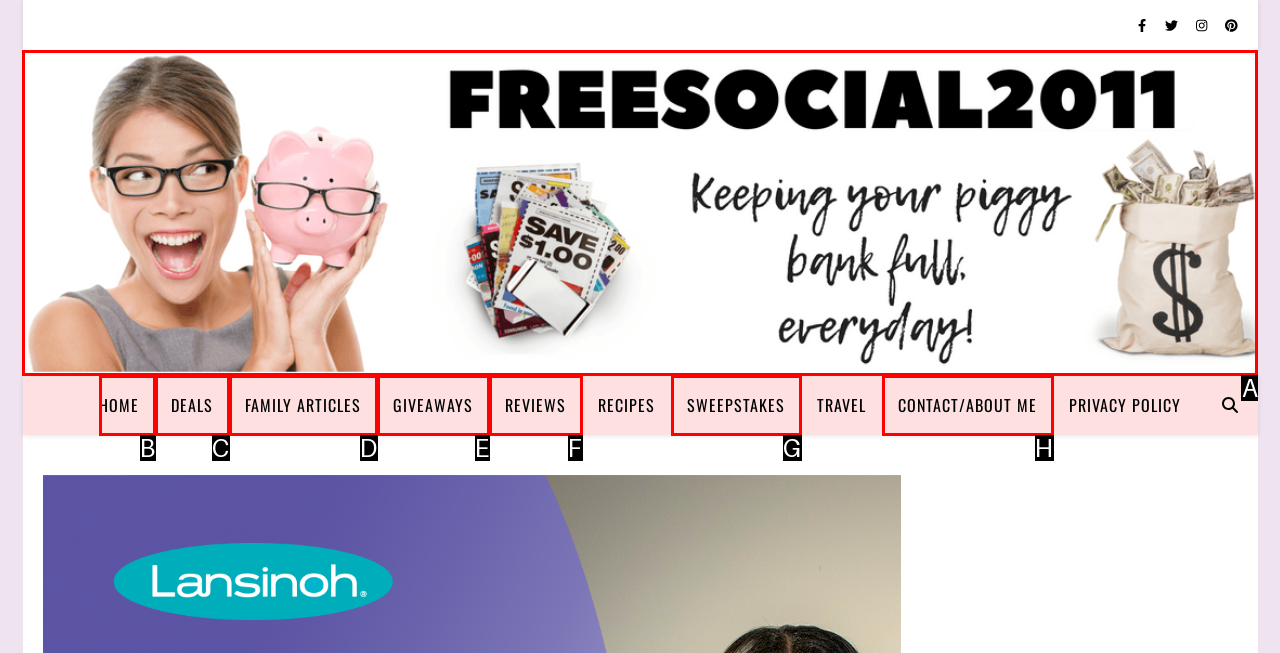Using the description: Home, find the best-matching HTML element. Indicate your answer with the letter of the chosen option.

B